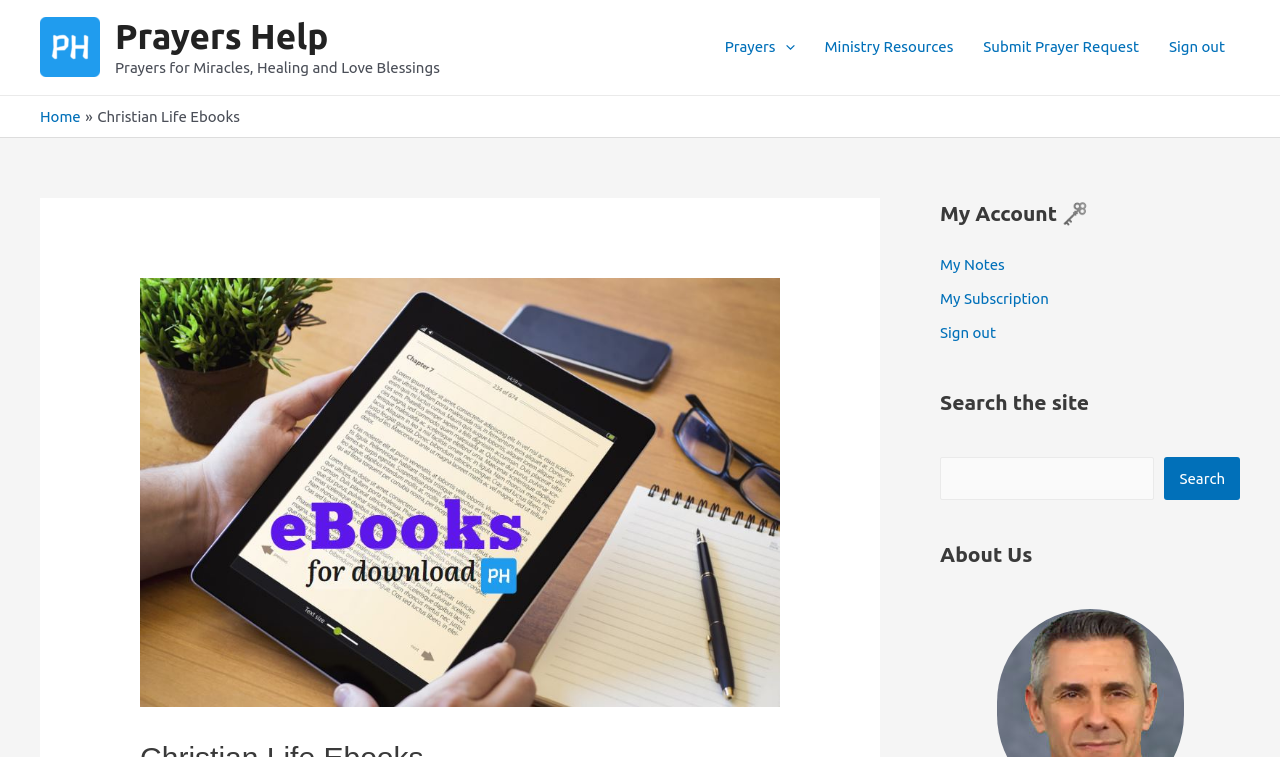Identify the bounding box for the given UI element using the description provided. Coordinates should be in the format (top-left x, top-left y, bottom-right x, bottom-right y) and must be between 0 and 1. Here is the description: Ministry Resources

[0.632, 0.016, 0.757, 0.109]